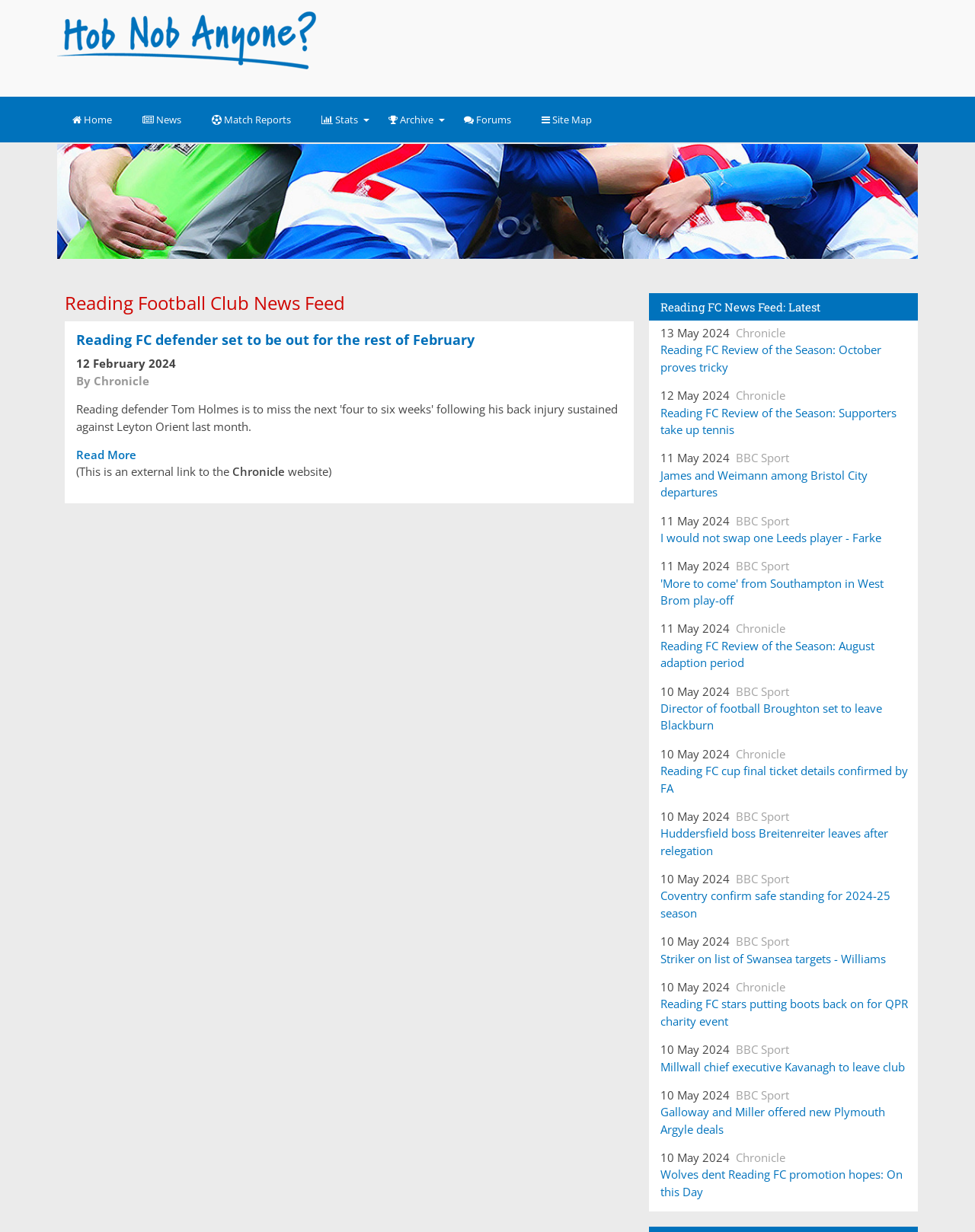Locate the bounding box of the UI element described in the following text: "Archive".

[0.383, 0.078, 0.46, 0.116]